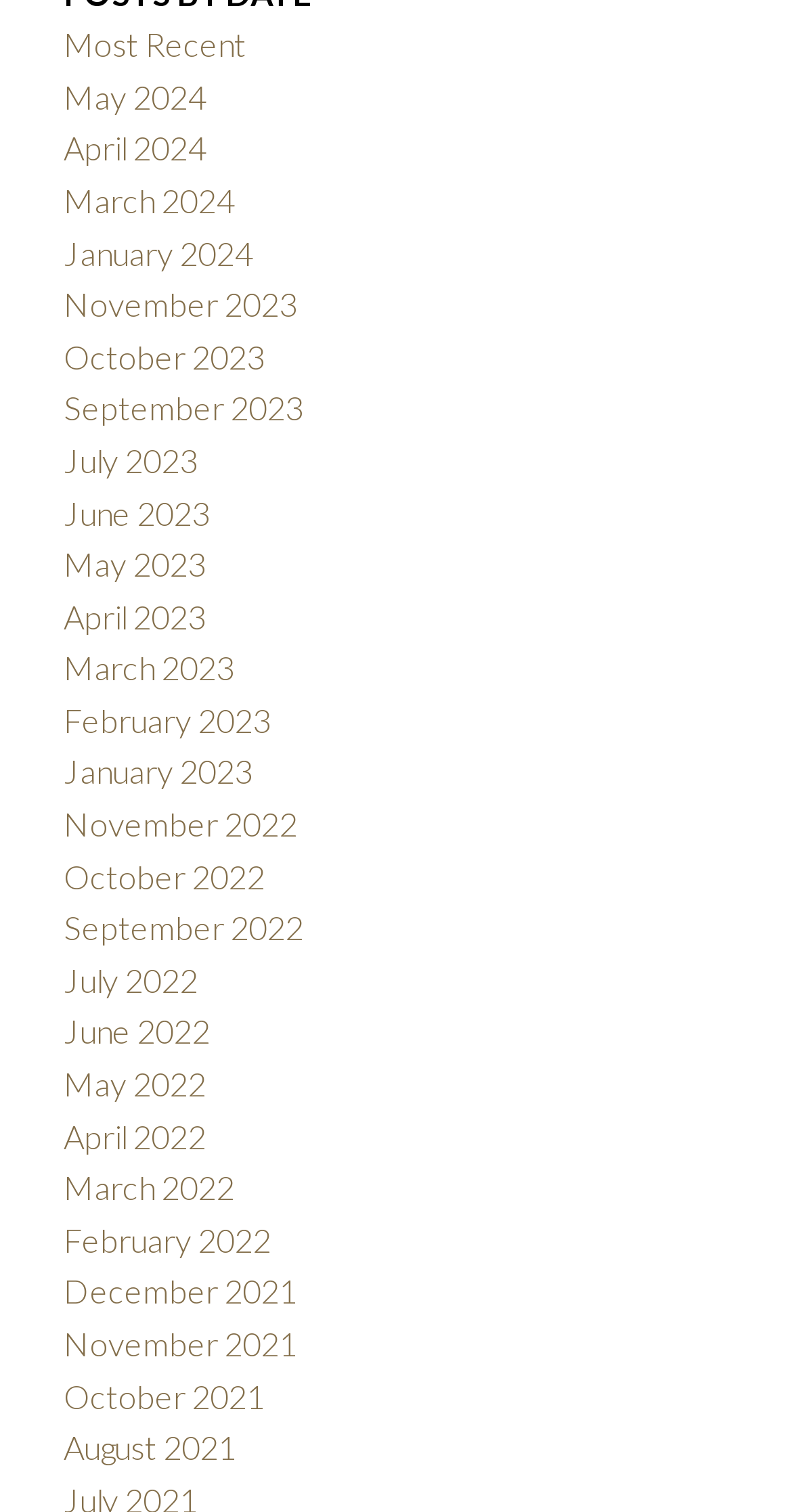Analyze the image and answer the question with as much detail as possible: 
What is the earliest month listed?

By examining the list of links, I found that the last link is 'August 2021', which suggests that it is the earliest month listed.